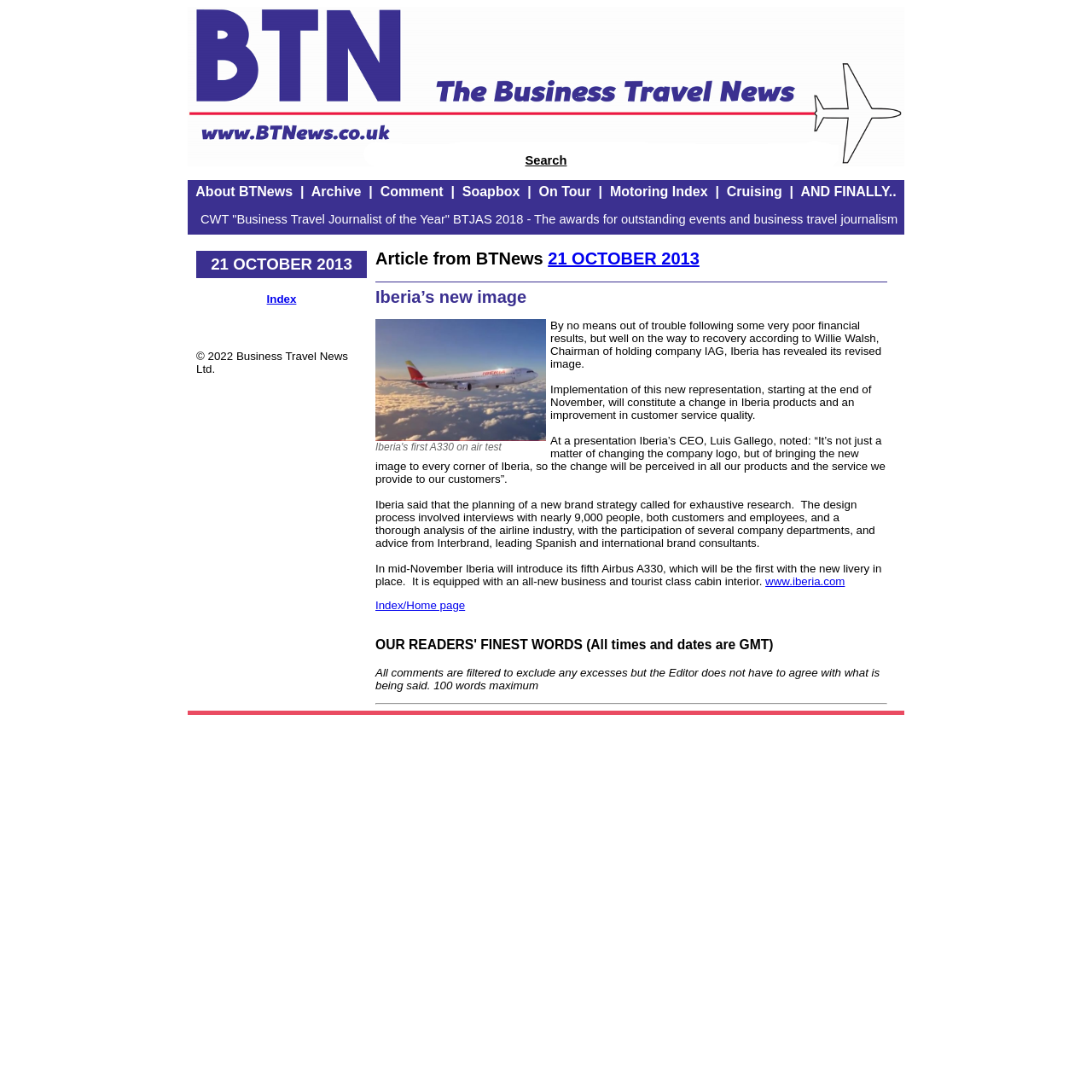Determine the bounding box coordinates of the clickable element to achieve the following action: 'Go to the motoring index'. Provide the coordinates as four float values between 0 and 1, formatted as [left, top, right, bottom].

[0.559, 0.169, 0.648, 0.182]